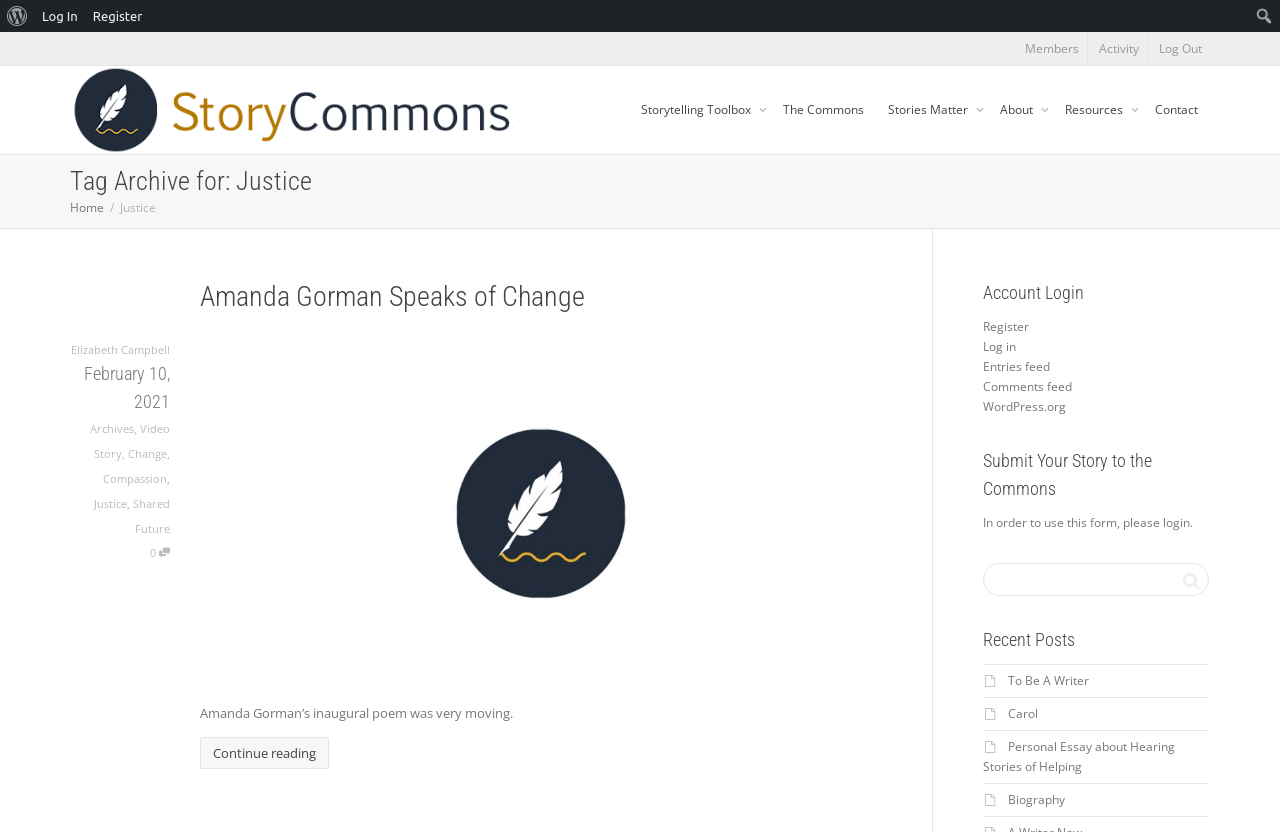Please locate the bounding box coordinates of the element that should be clicked to achieve the given instruction: "Login to the account".

[0.768, 0.406, 0.793, 0.427]